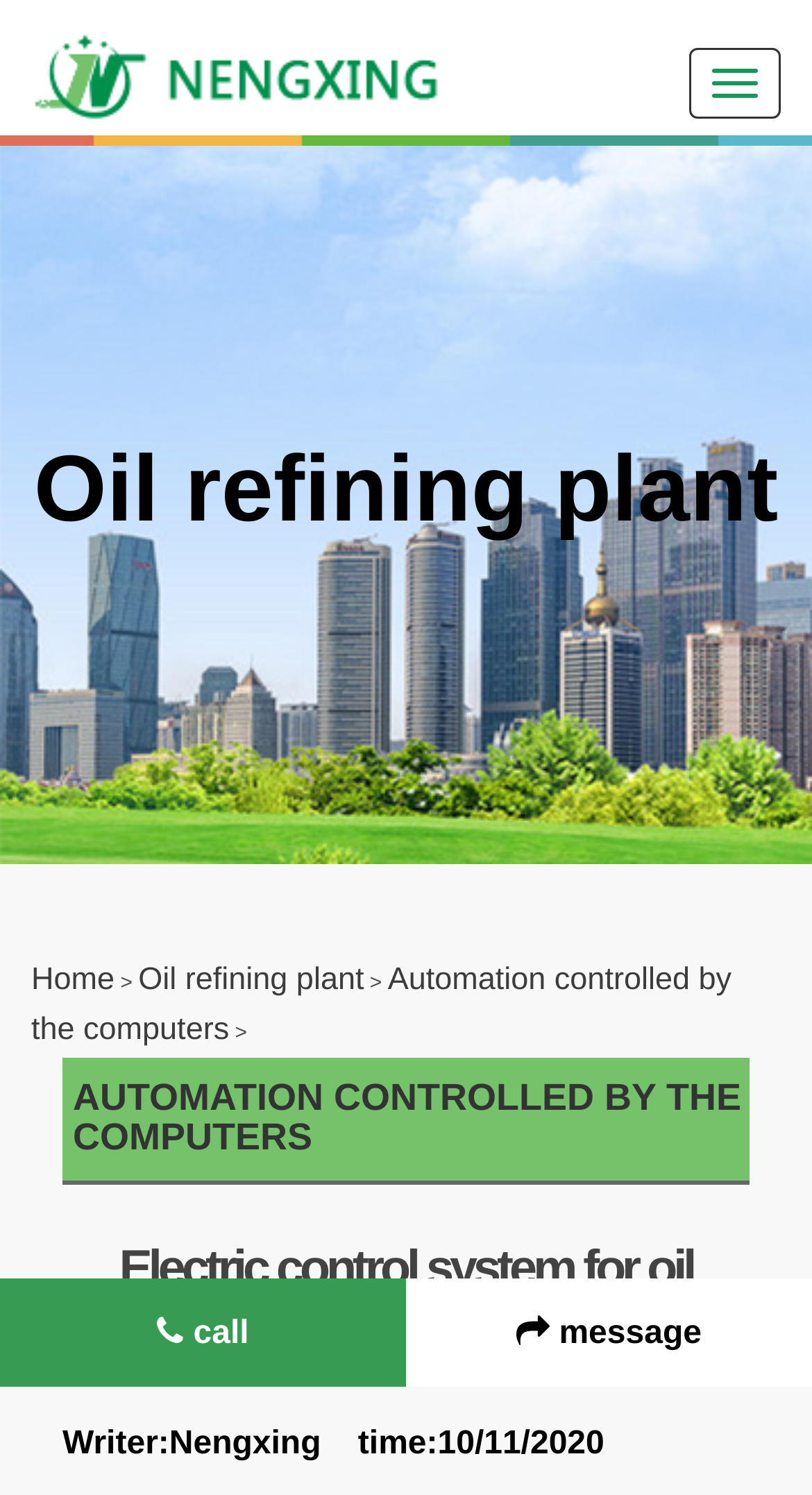Generate a thorough explanation of the webpage's elements.

The webpage appears to be about oil refining equipment and technology. At the top right corner, there is a button labeled "Toggle navigation". Below it, there is a logo or an image with a link, which takes up a significant portion of the top section. 

The main content of the webpage is divided into sections, each with a clear heading. The first section is titled "Oil refining plant", which is located at the top center of the page. Below it, there is a navigation menu with links to "Home", "Oil refining plant", and "Automation controlled by the computers". 

The next section is titled "AUTOMATION CONTROLLED BY THE COMPUTERS" in all capital letters, indicating its importance. This section is located below the navigation menu. 

Further down, there is another section titled "Electric control system for oil refining equipment", which is followed by a section with the author's information, "Writer:Nengxing time:10/11/2020". 

At the bottom of the page, there are two links, "call" and "message", which are likely contact information. Overall, the webpage has a clear structure, with headings and links guiding the user through the content.